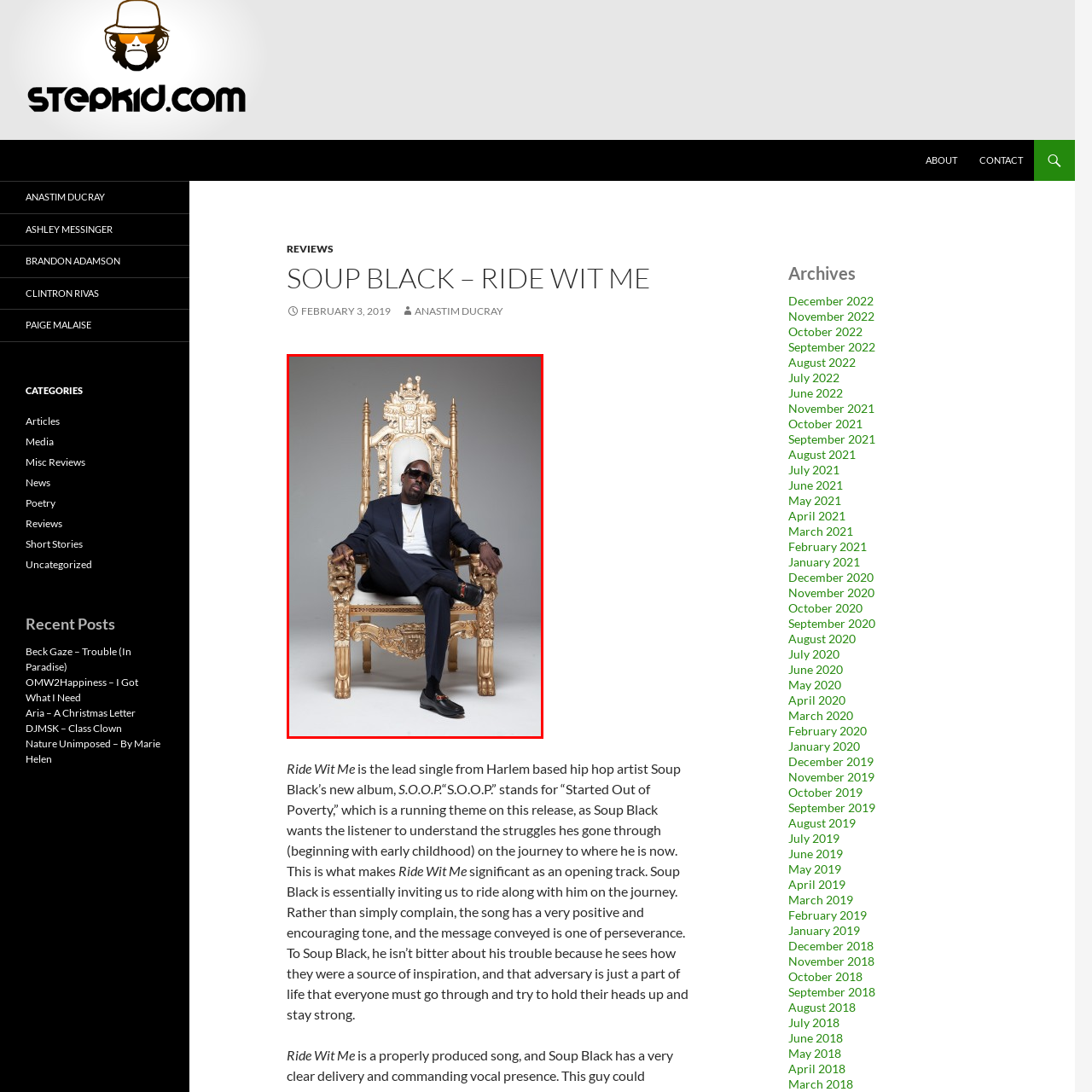Take a close look at the image outlined in red and answer the ensuing question with a single word or phrase:
What is the material of the throne?

Gold